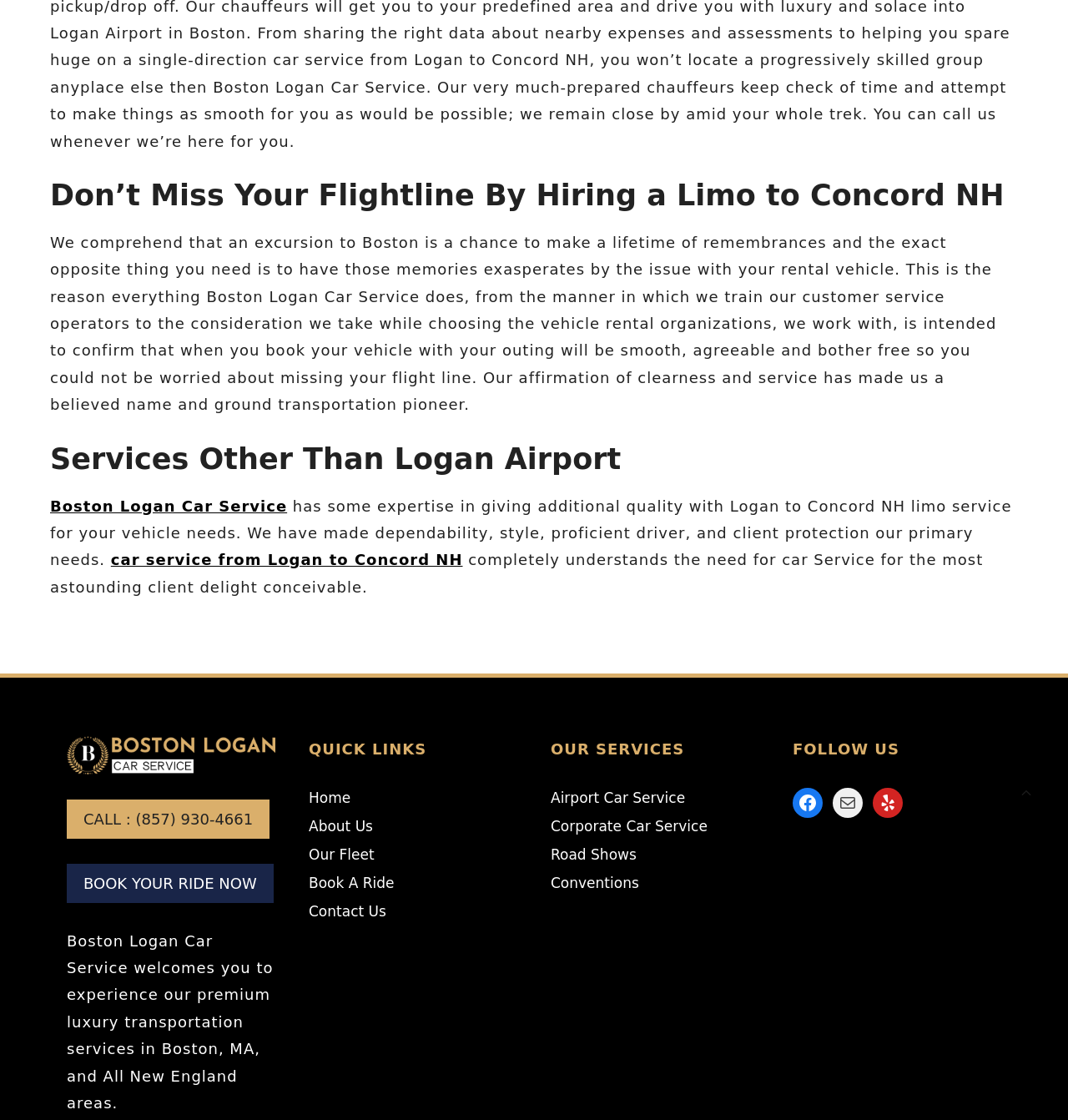What is the phone number to call?
Please provide a single word or phrase answer based on the image.

(857) 930-4661